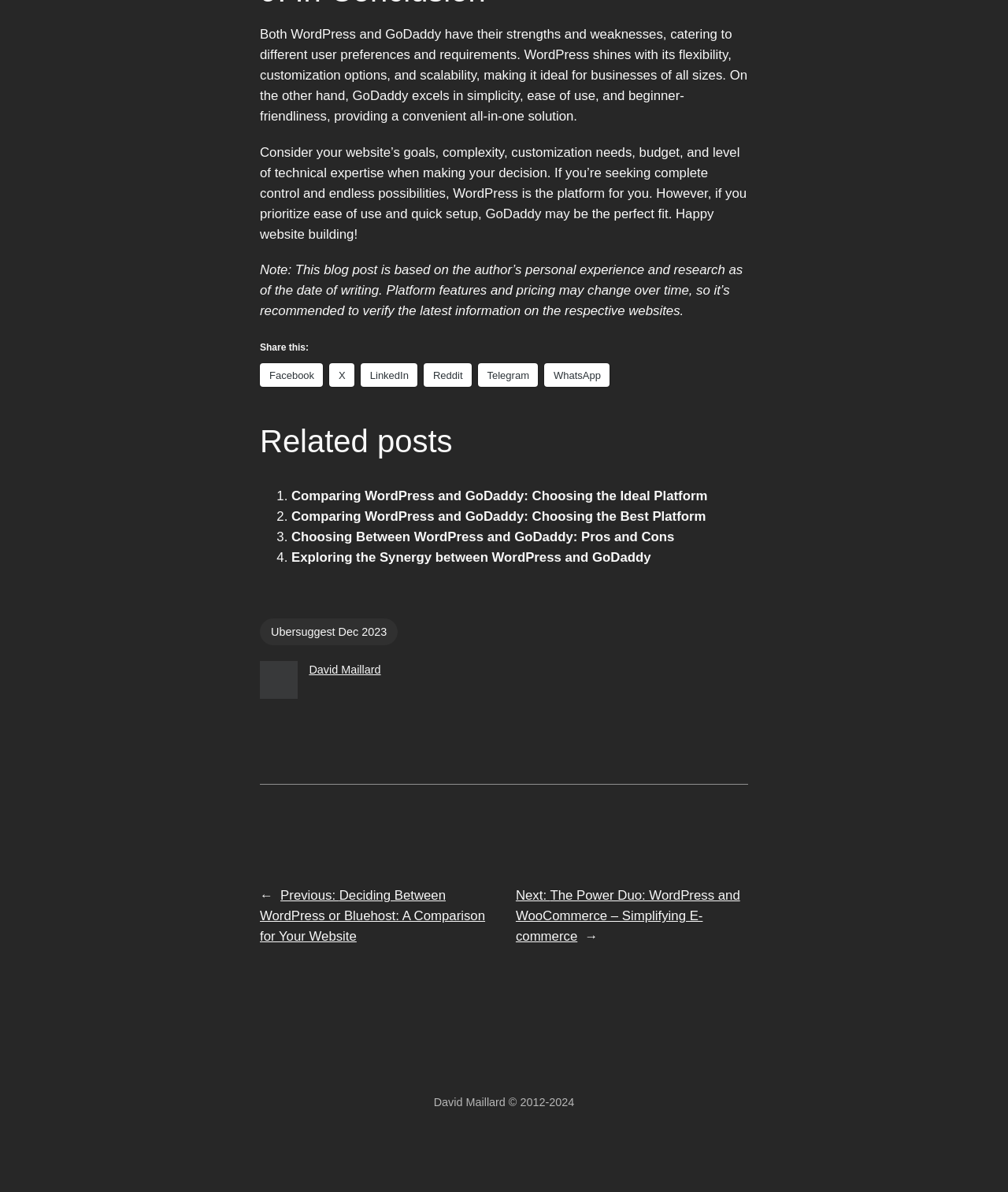Locate the bounding box coordinates of the element's region that should be clicked to carry out the following instruction: "Go to next post". The coordinates need to be four float numbers between 0 and 1, i.e., [left, top, right, bottom].

[0.512, 0.745, 0.734, 0.792]